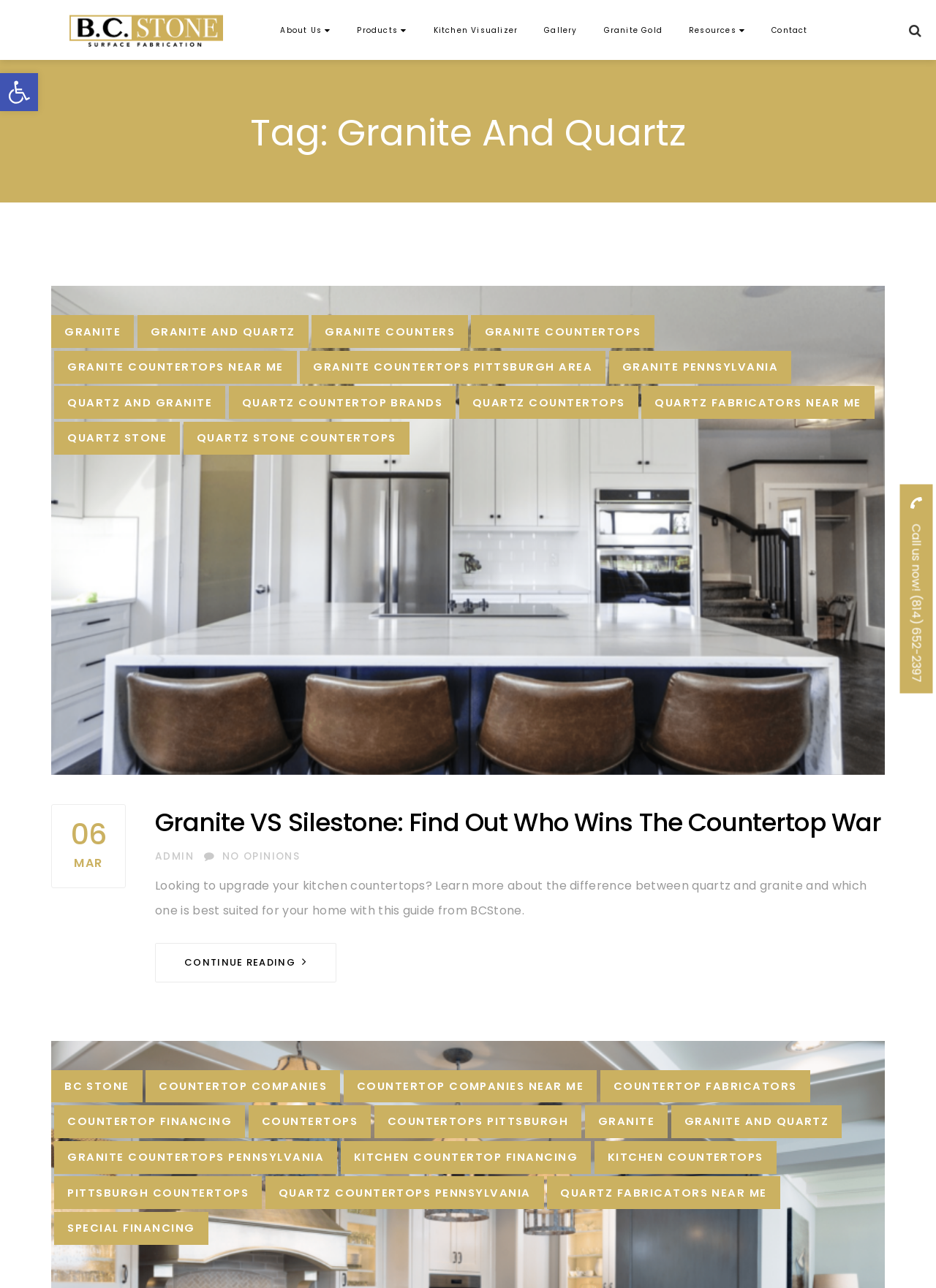Identify the bounding box coordinates of the part that should be clicked to carry out this instruction: "Learn more about kitchen visualizer".

[0.463, 0.012, 0.553, 0.036]